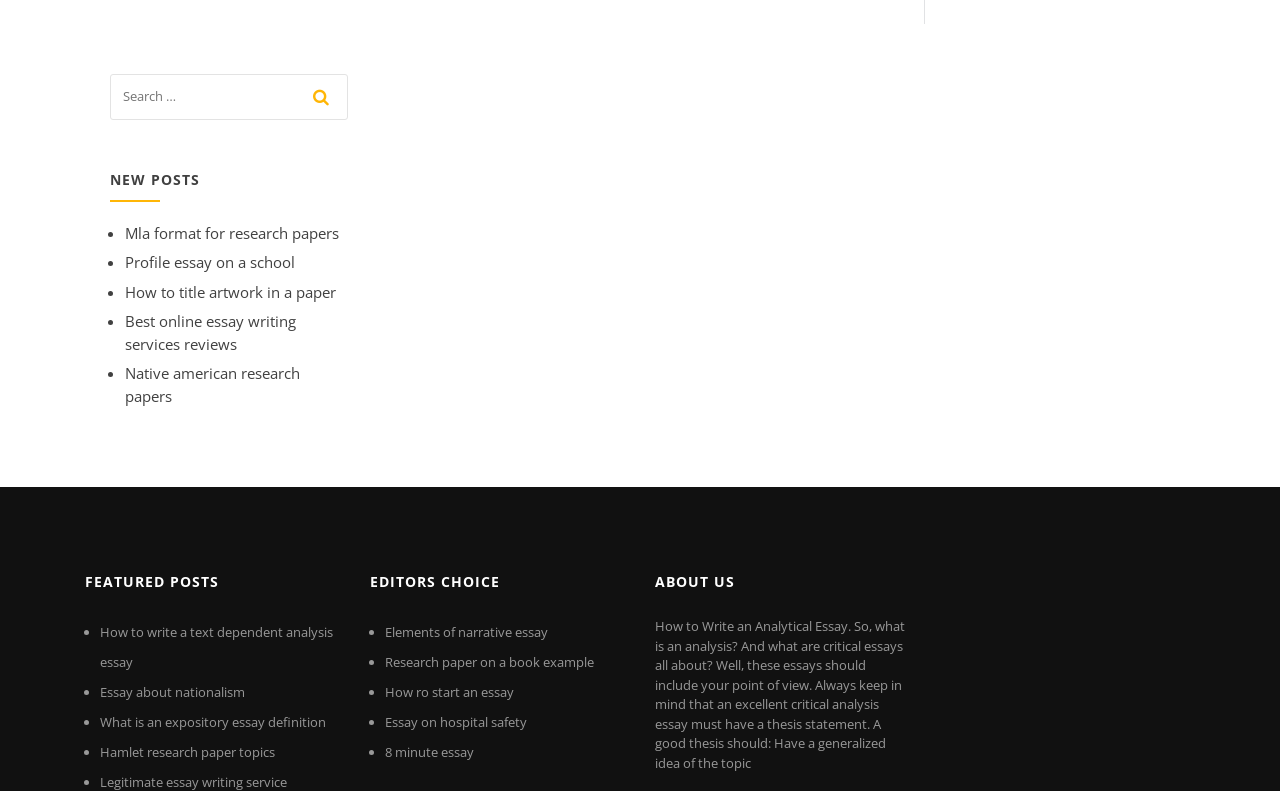How many sections are there on the webpage?
With the help of the image, please provide a detailed response to the question.

There are four main sections on the webpage, namely 'NEW POSTS', 'FEATURED POSTS', 'EDITORS CHOICE', and 'ABOUT US', each with its own set of links or text.